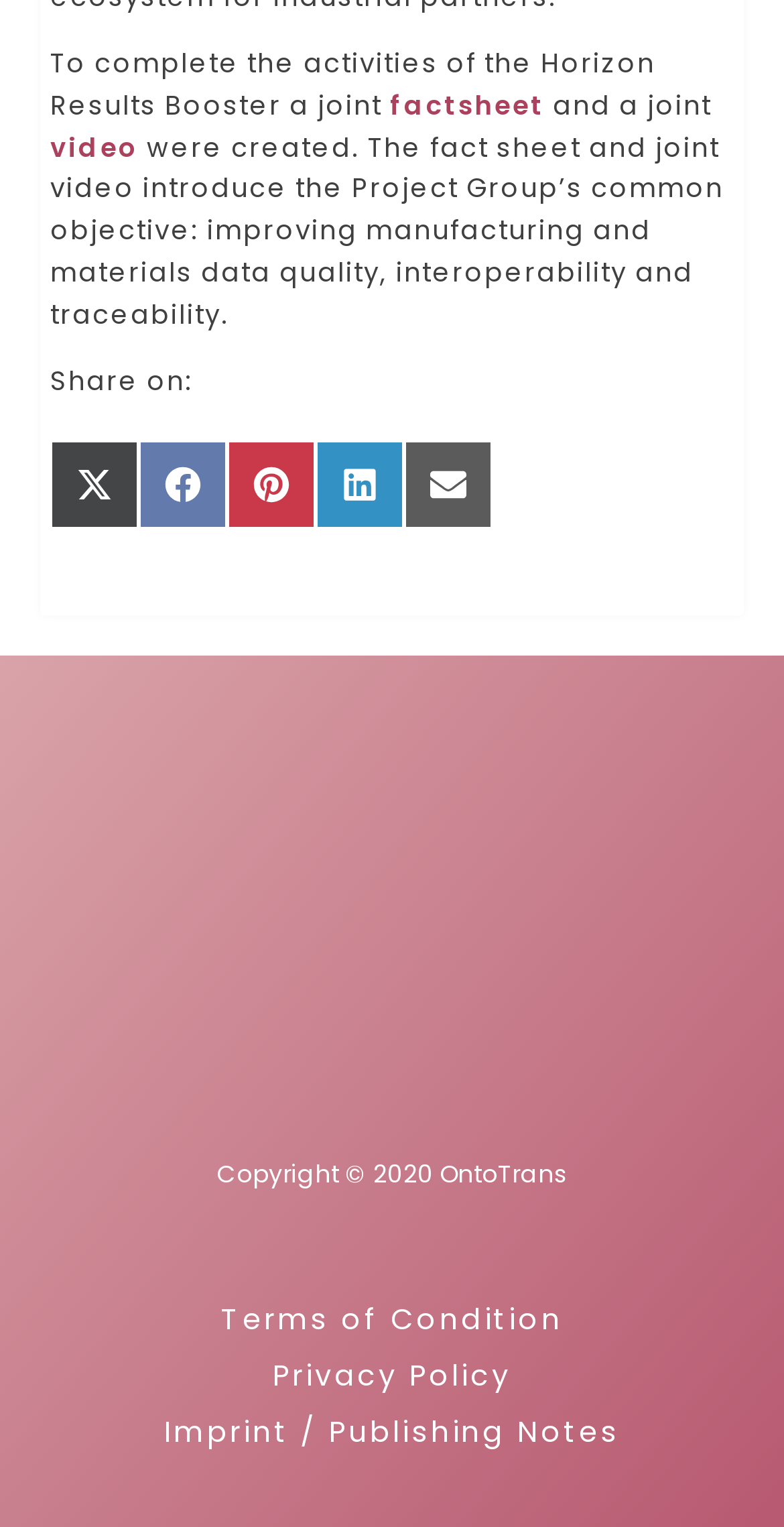Identify the bounding box coordinates of the area that should be clicked in order to complete the given instruction: "Go to the home page". The bounding box coordinates should be four float numbers between 0 and 1, i.e., [left, top, right, bottom].

None